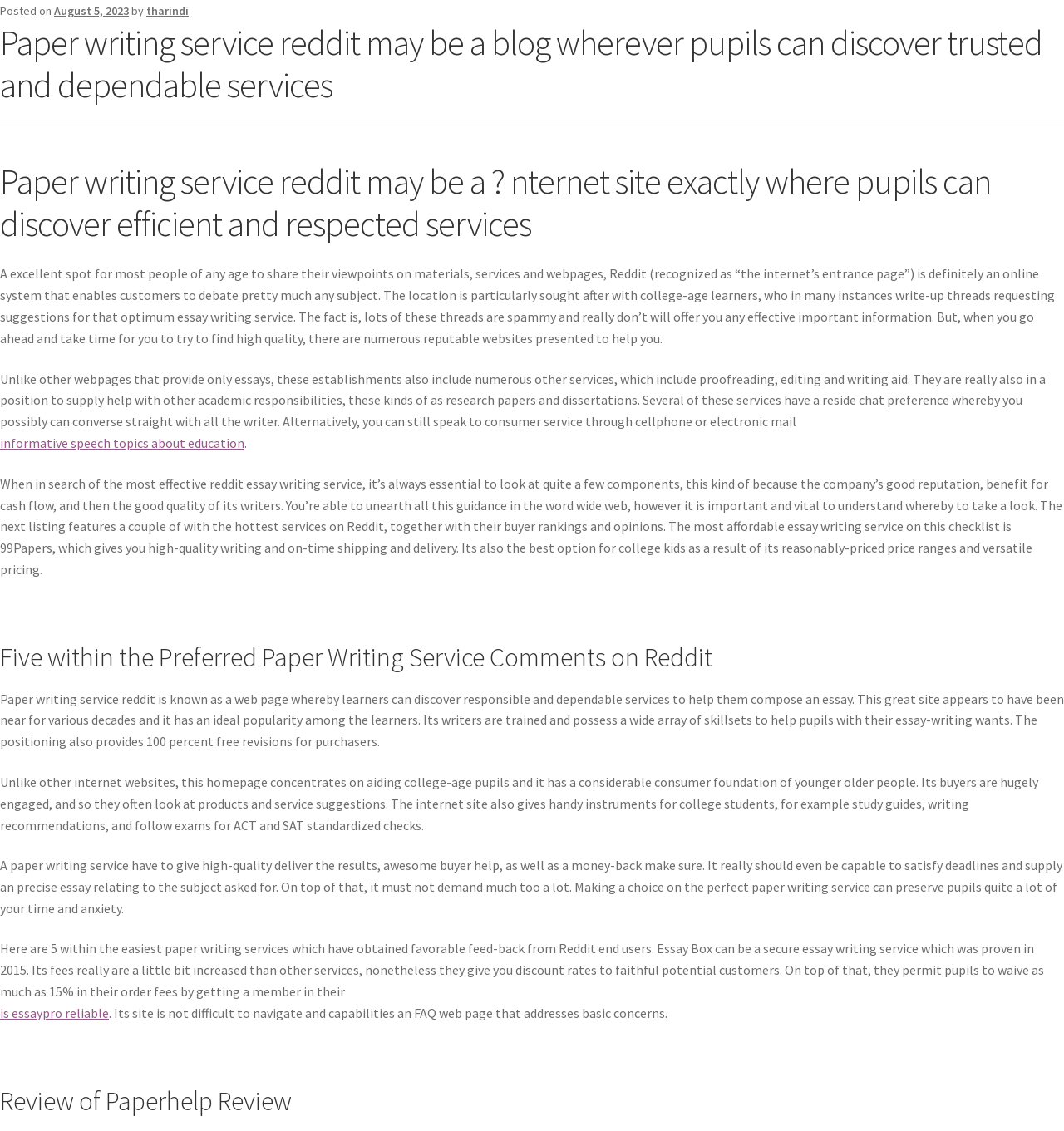Using the information from the screenshot, answer the following question thoroughly:
What is the purpose of the website according to the article?

I found the purpose of the website by reading the StaticText element with the text 'A excellent spot for most people of any age to share their viewpoints on materials, services and webpages, Reddit...' which describes the website's purpose.